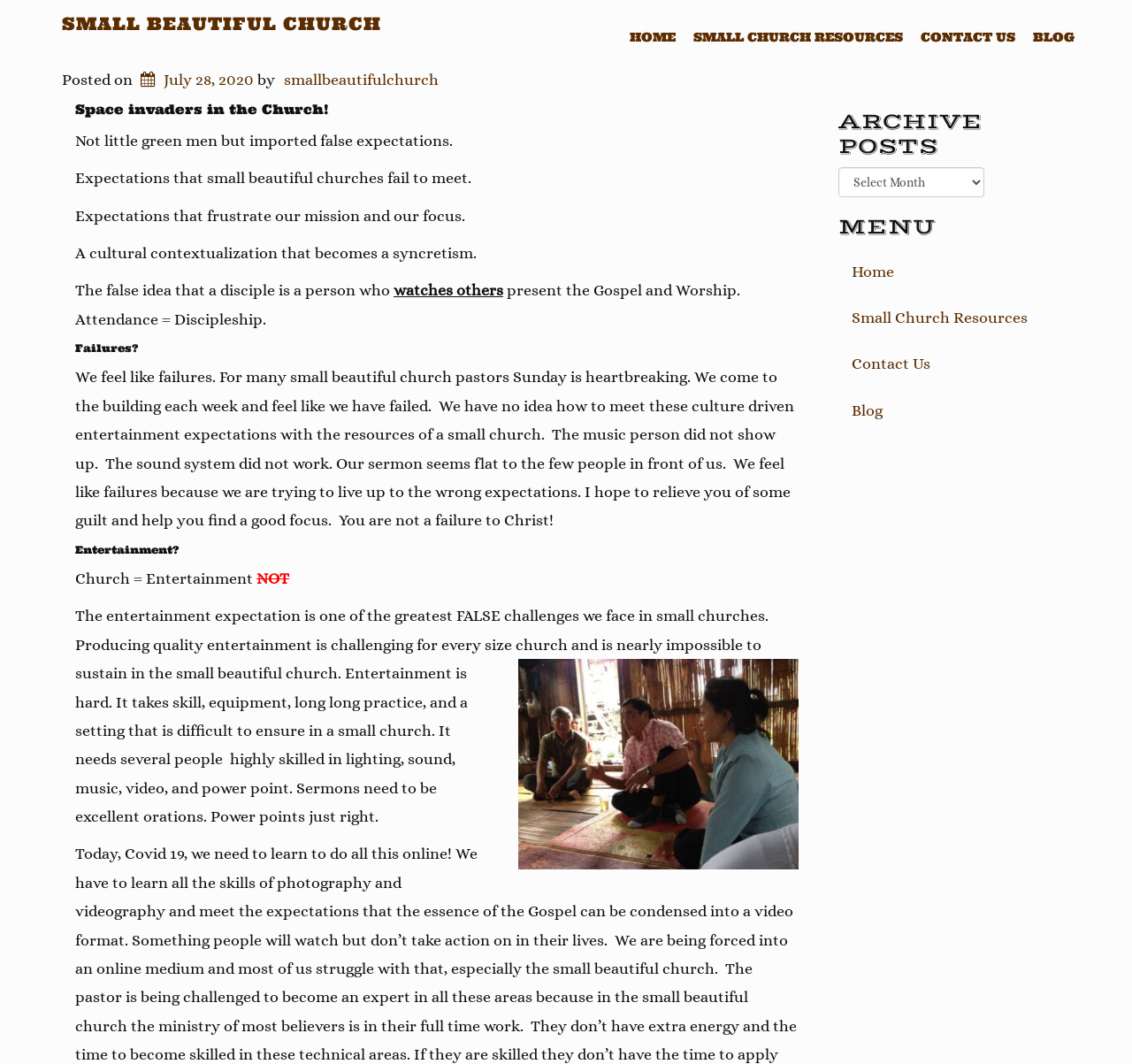Predict the bounding box for the UI component with the following description: "Contact Us".

[0.74, 0.32, 0.945, 0.364]